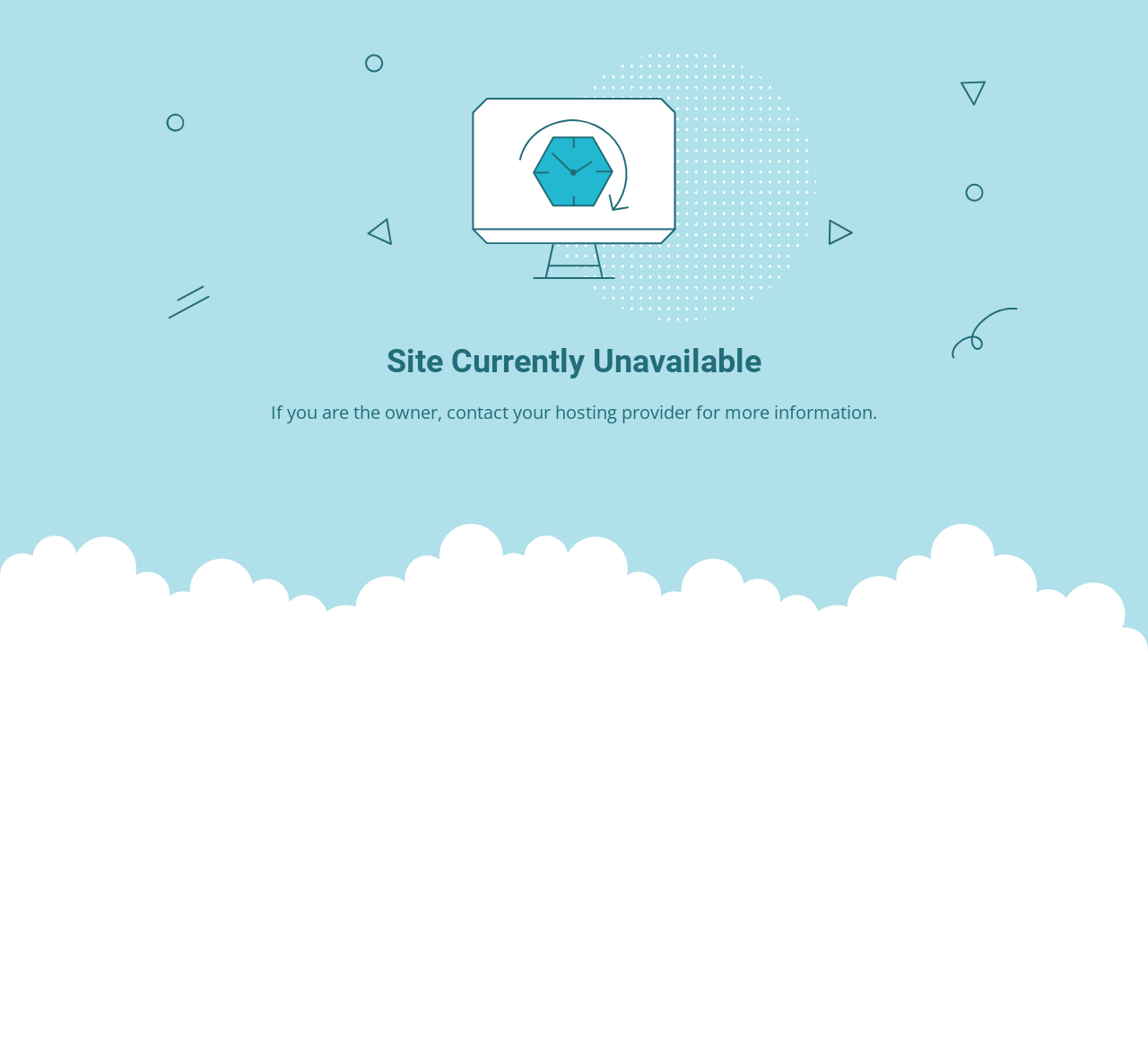Locate and extract the text of the main heading on the webpage.

Site Currently Unavailable